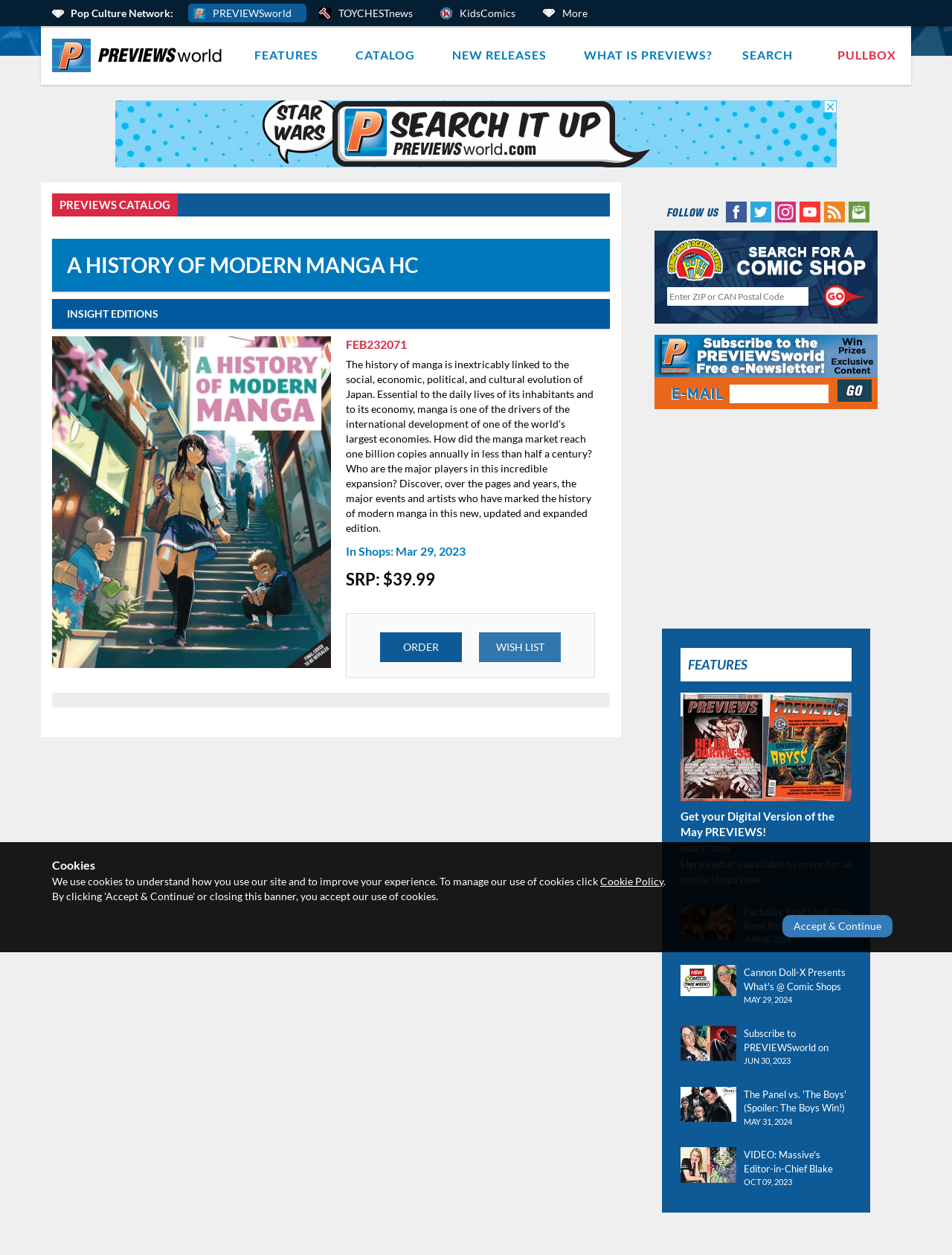What is the name of the publisher of the manga?
Please respond to the question with a detailed and informative answer.

The question is asking for the name of the publisher of the manga. By looking at the webpage, we can see that the publisher is mentioned as 'INSIGHT EDITIONS' below the heading of the manga.